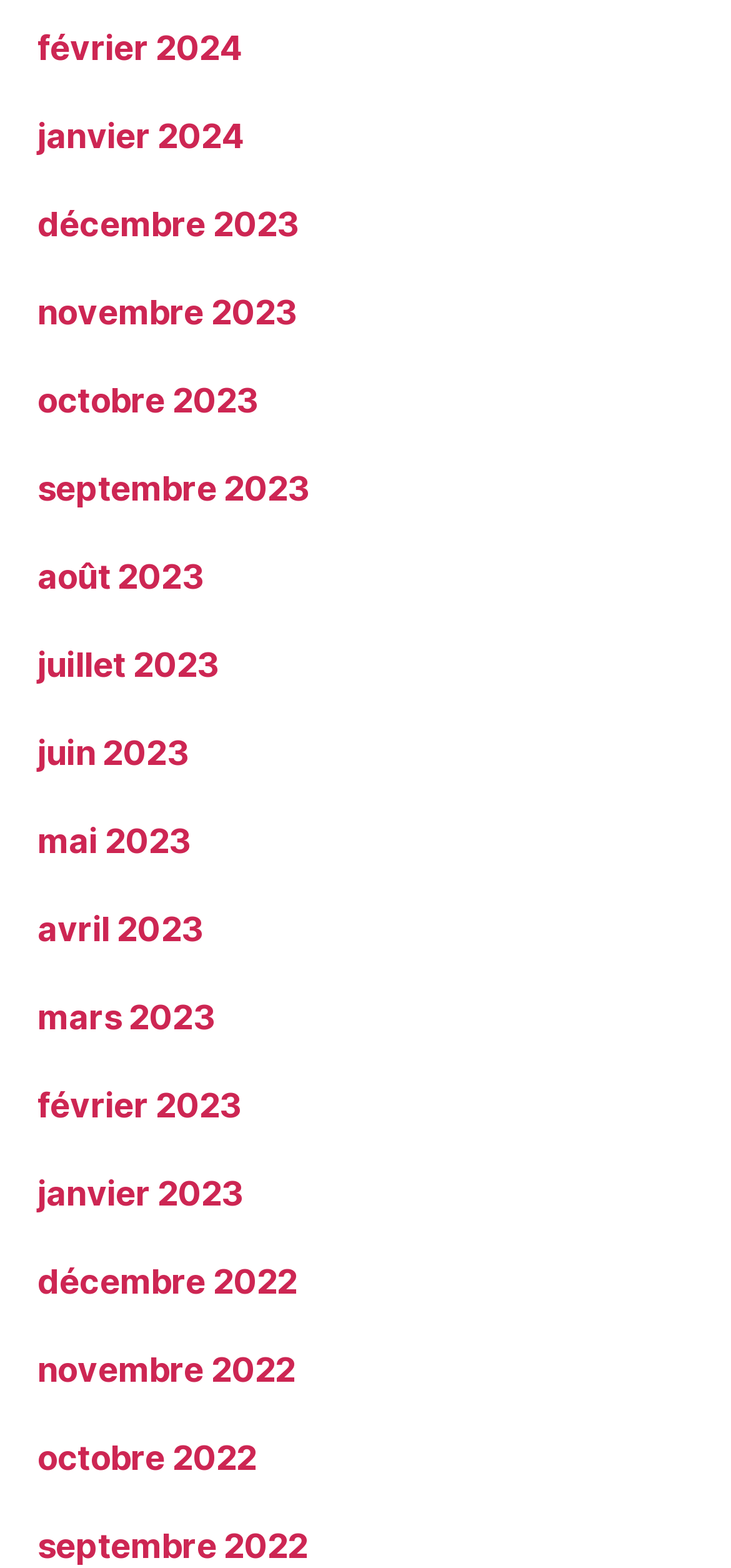Locate the bounding box coordinates of the element that needs to be clicked to carry out the instruction: "access september 2022". The coordinates should be given as four float numbers ranging from 0 to 1, i.e., [left, top, right, bottom].

[0.051, 0.974, 0.421, 0.999]